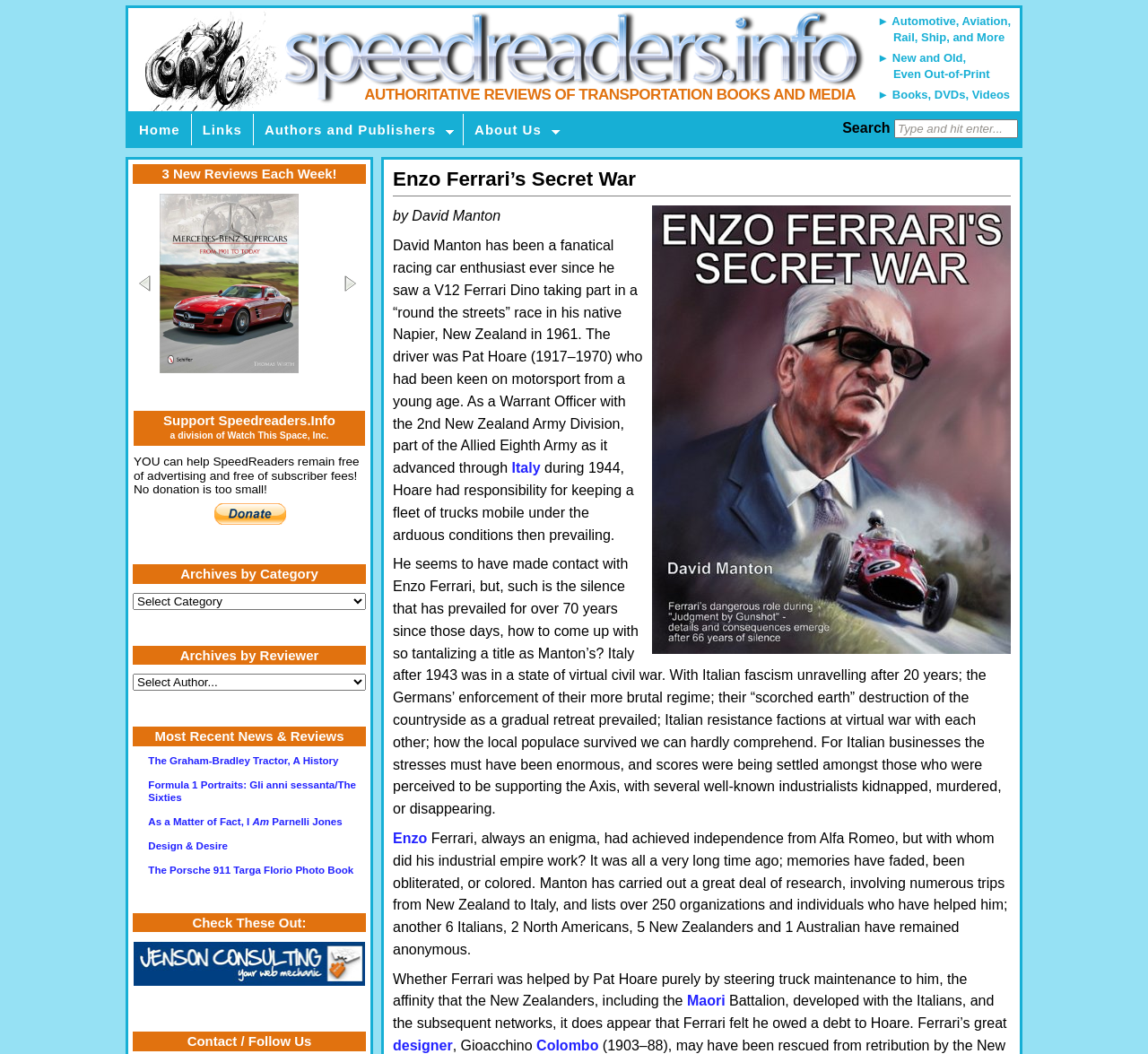Please determine the bounding box coordinates of the element's region to click for the following instruction: "Click on the link to Italy".

[0.446, 0.437, 0.471, 0.451]